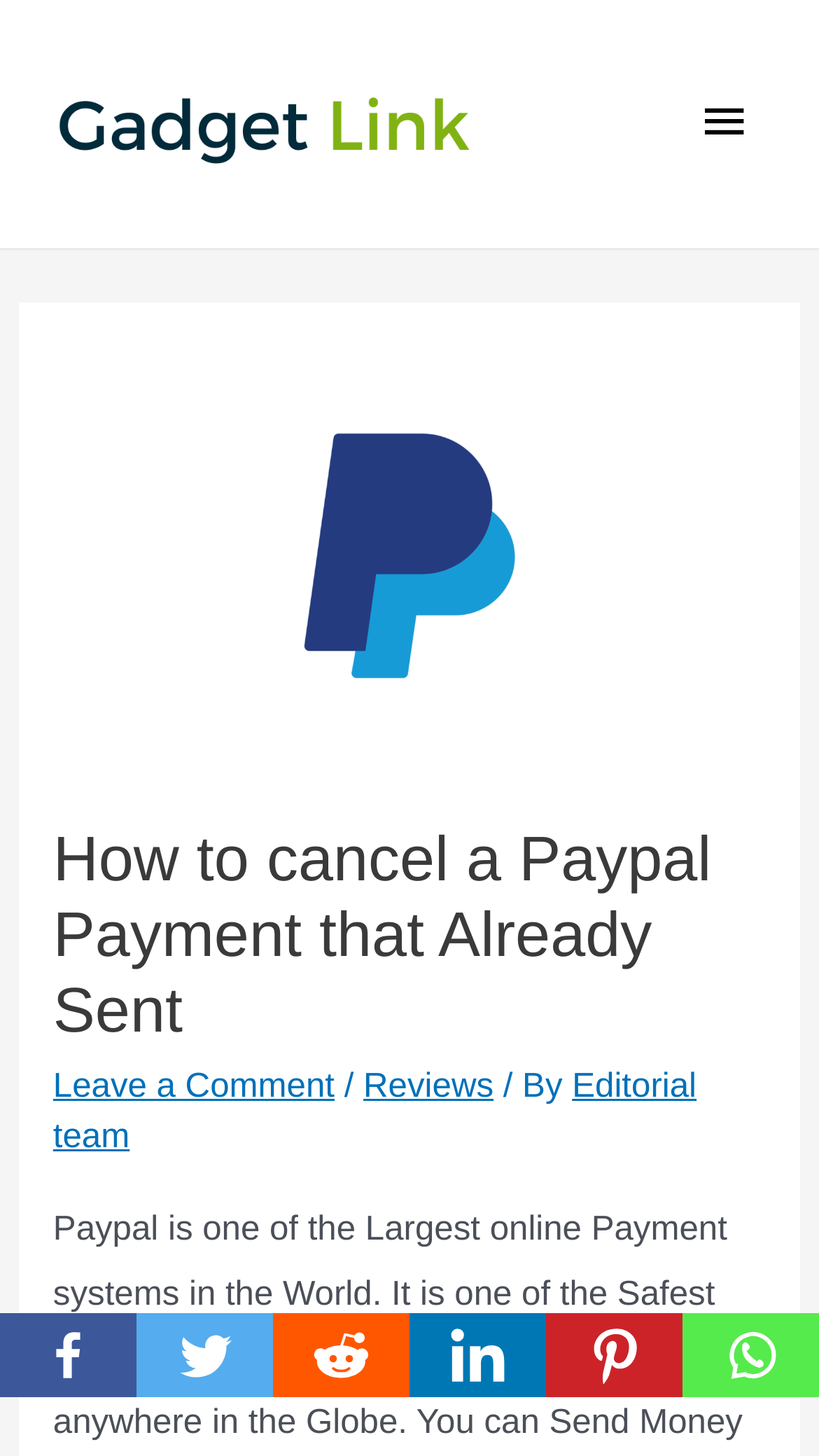Please identify the bounding box coordinates of the element on the webpage that should be clicked to follow this instruction: "Open the Main Menu". The bounding box coordinates should be given as four float numbers between 0 and 1, formatted as [left, top, right, bottom].

[0.822, 0.048, 0.949, 0.123]